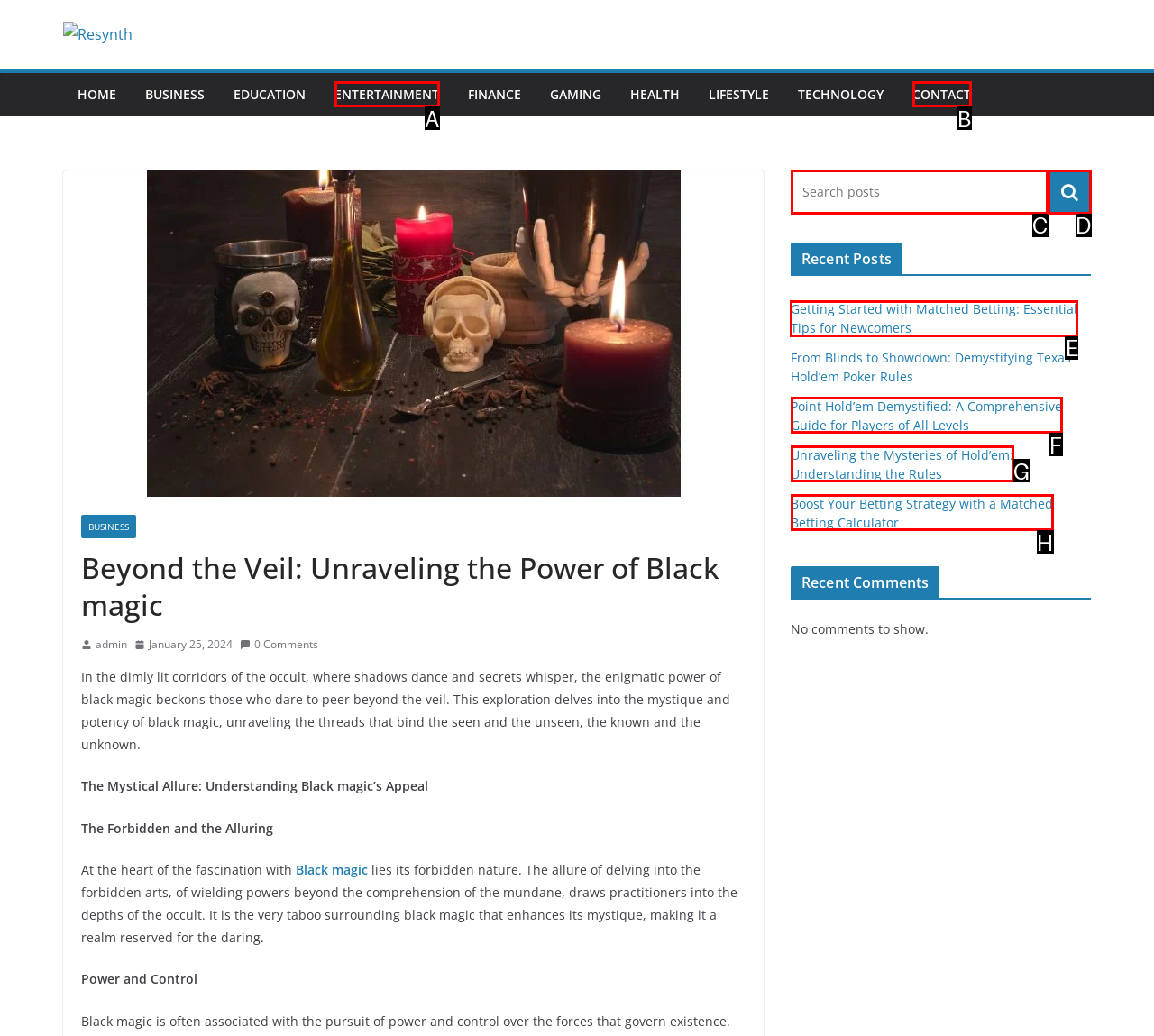Determine the letter of the UI element that you need to click to perform the task: Read the article about Getting Started with Matched Betting.
Provide your answer with the appropriate option's letter.

E